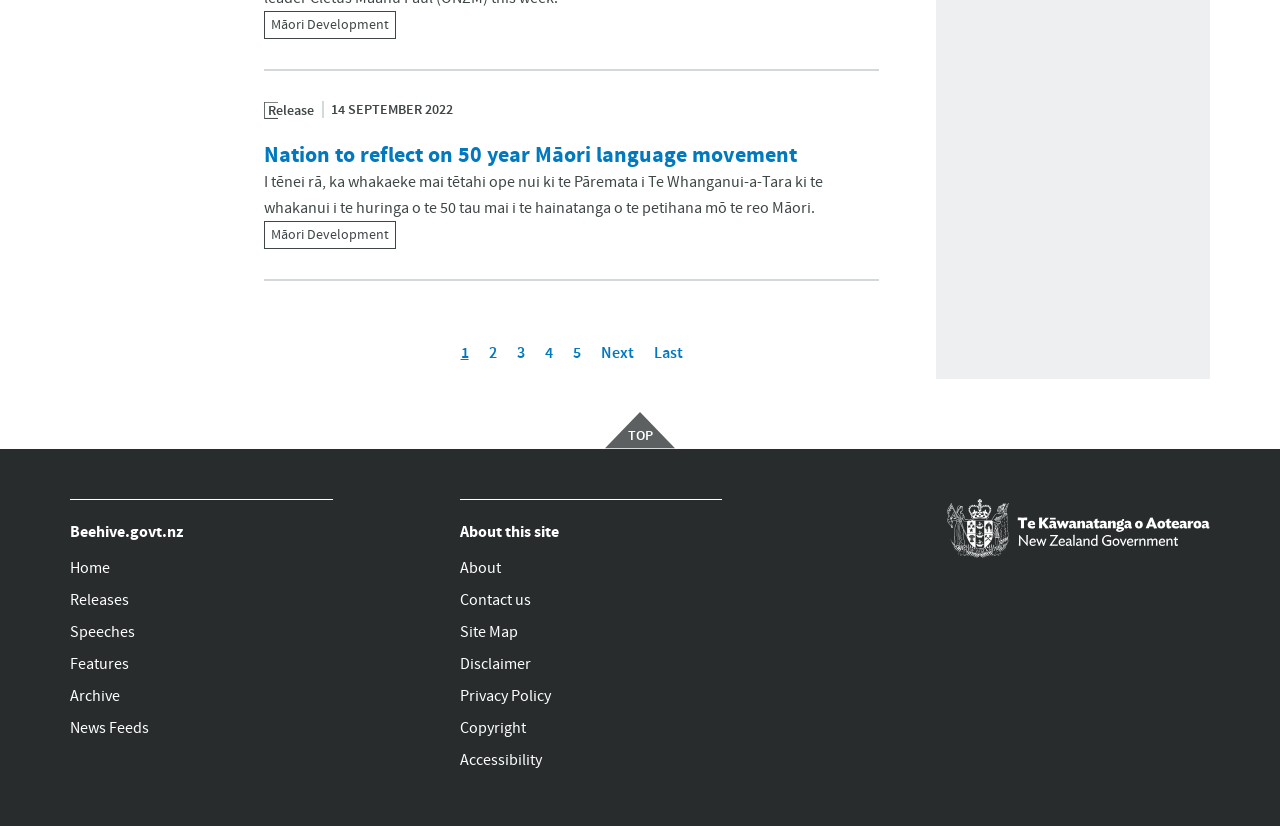Determine the bounding box coordinates for the clickable element required to fulfill the instruction: "Visit the Homepage of New Zealand Government". Provide the coordinates as four float numbers between 0 and 1, i.e., [left, top, right, bottom].

[0.74, 0.604, 0.945, 0.675]